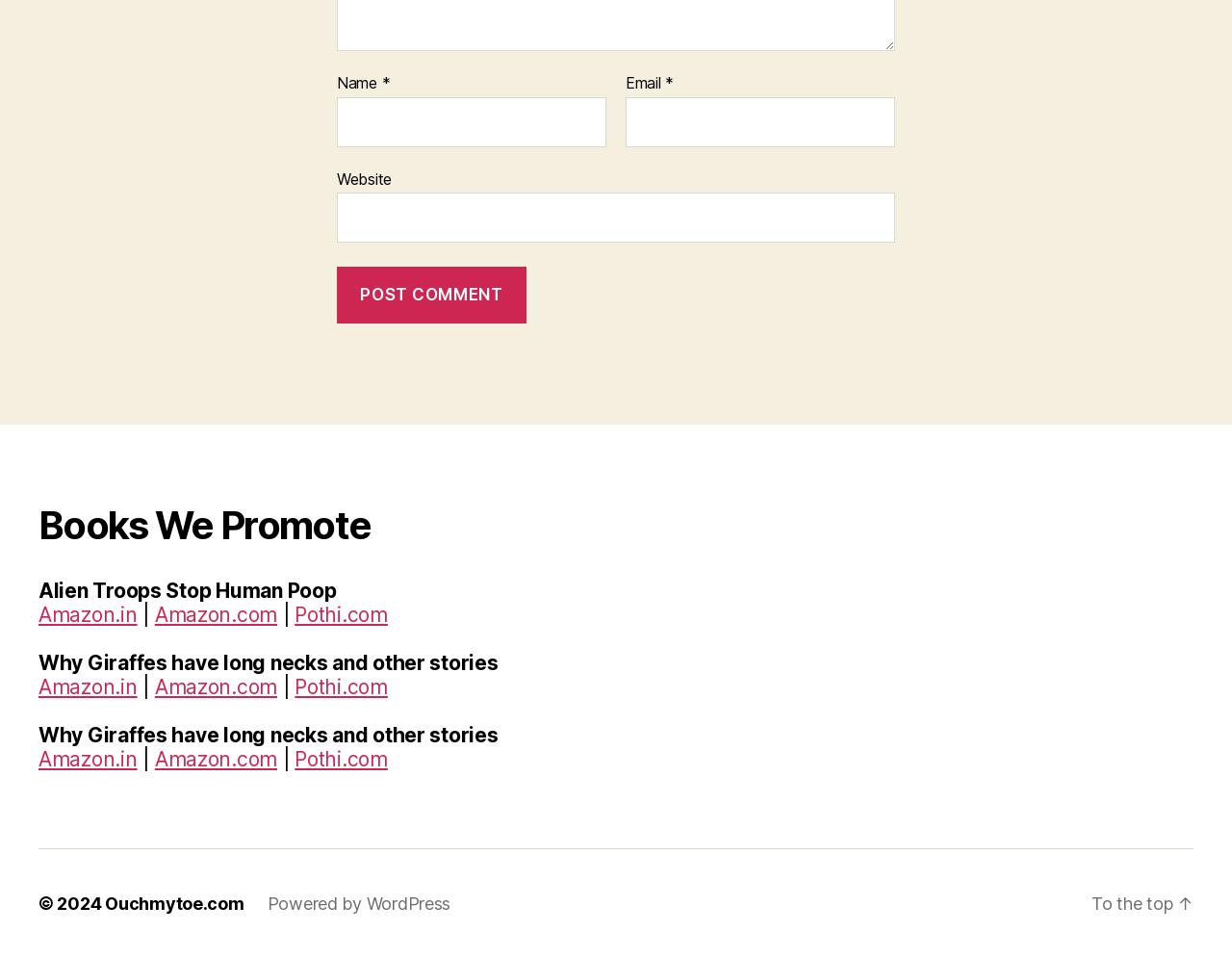Identify the bounding box of the UI element described as follows: "+61 7 3253 0400". Provide the coordinates as four float numbers in the range of 0 to 1 [left, top, right, bottom].

None